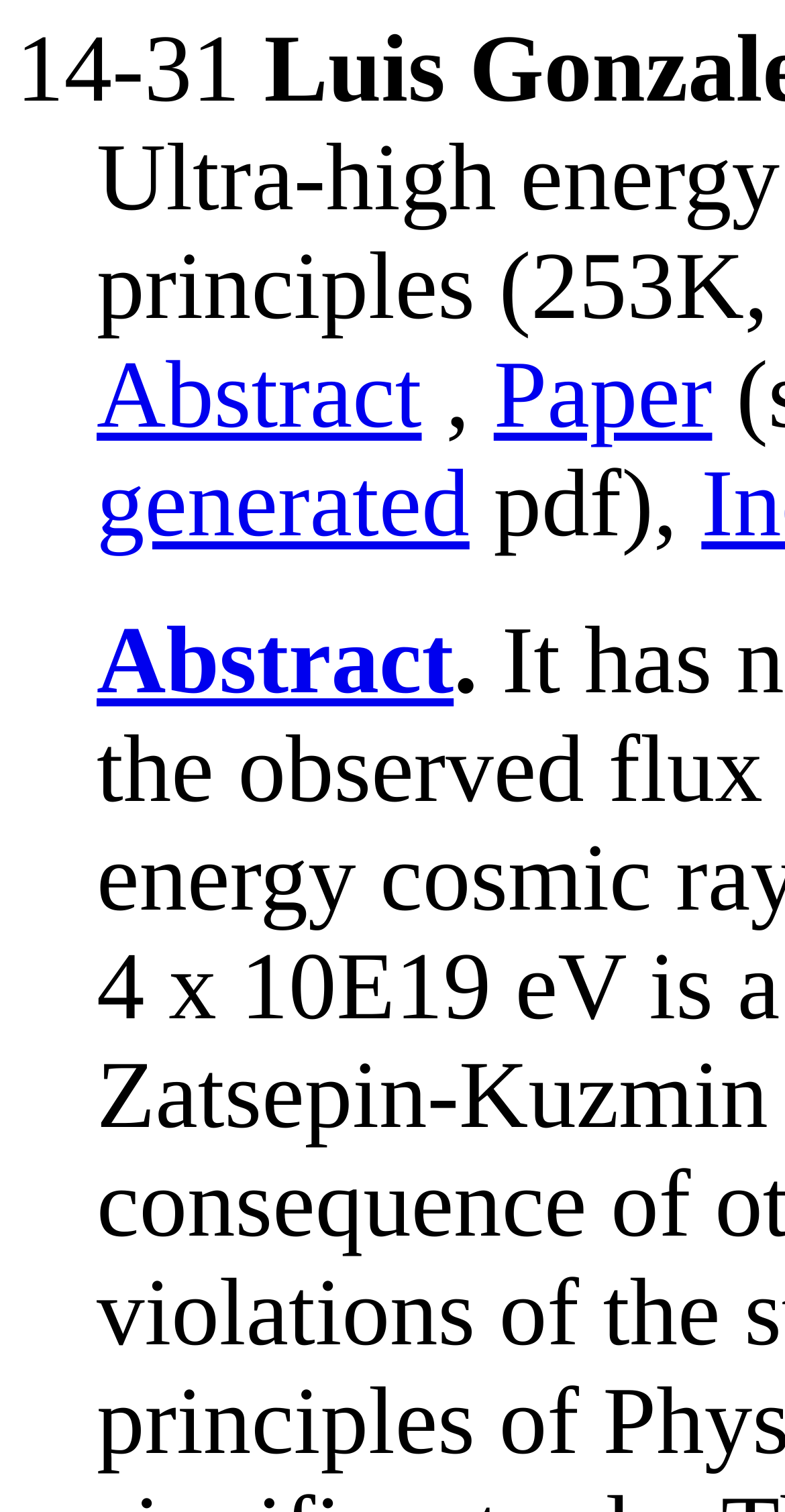What is the separator between 'Abstract' and 'Paper'?
Look at the screenshot and provide an in-depth answer.

The separator between 'Abstract' and 'Paper' is a comma because it is the text ',' located at coordinates [0.537, 0.228, 0.629, 0.297].